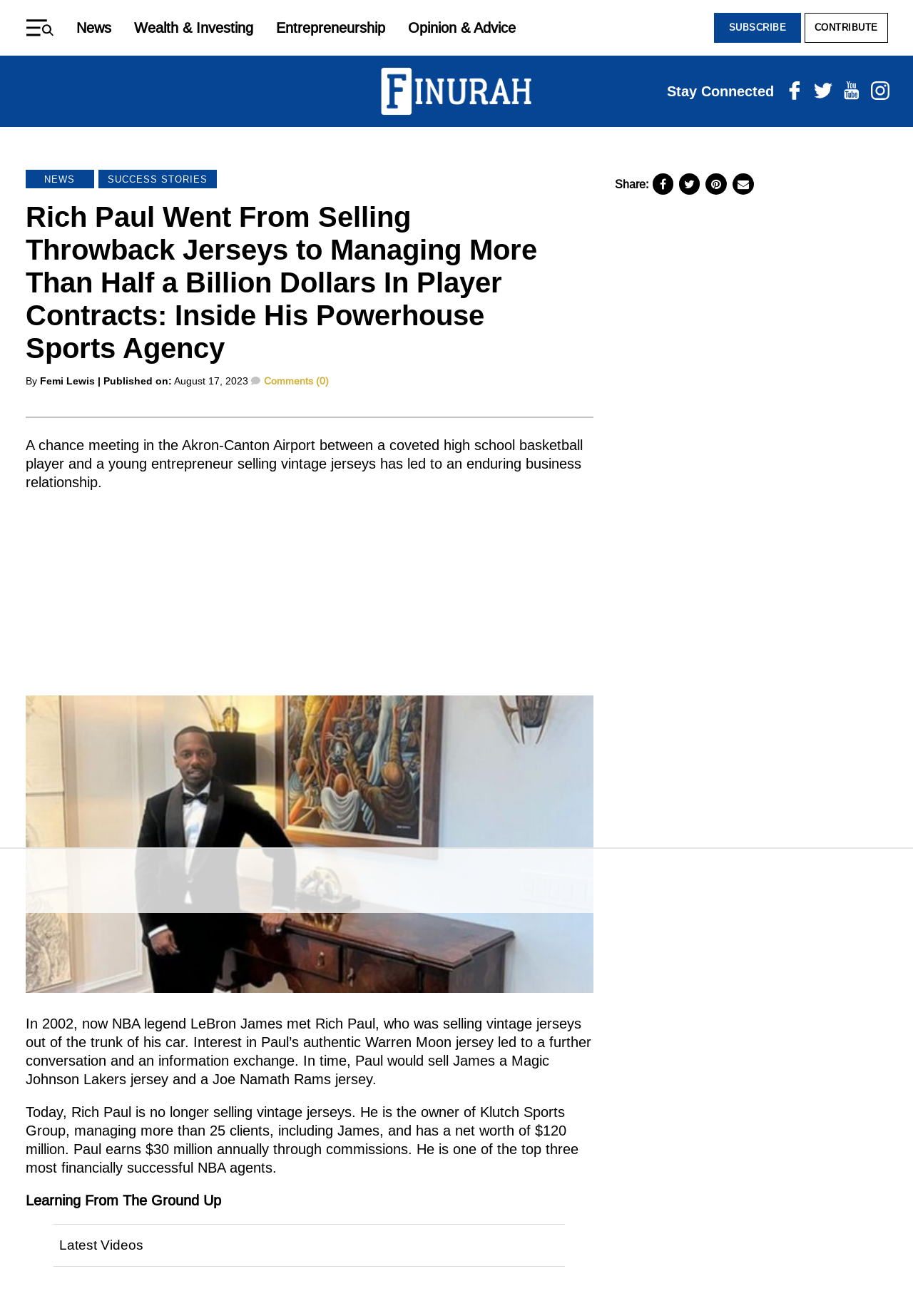Locate the bounding box coordinates of the area you need to click to fulfill this instruction: 'Go to 'CADENCE13''. The coordinates must be in the form of four float numbers ranging from 0 to 1: [left, top, right, bottom].

None